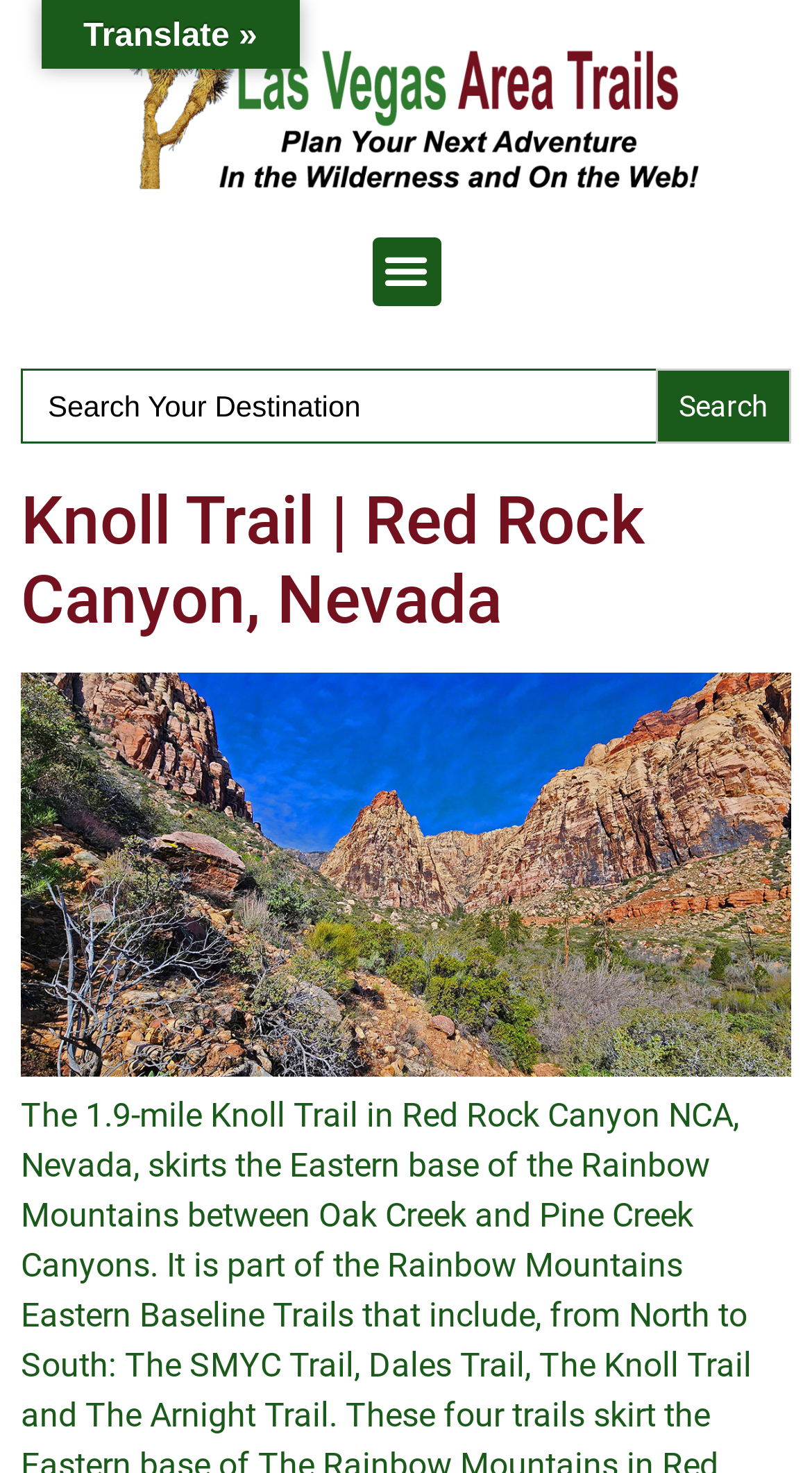What is the purpose of the button with the text 'Menu Toggle'?
Provide an in-depth answer to the question, covering all aspects.

The button with the text 'Menu Toggle' has an attribute 'expanded' set to False, which implies that it is used to toggle the menu. When clicked, it likely expands or collapses the menu.